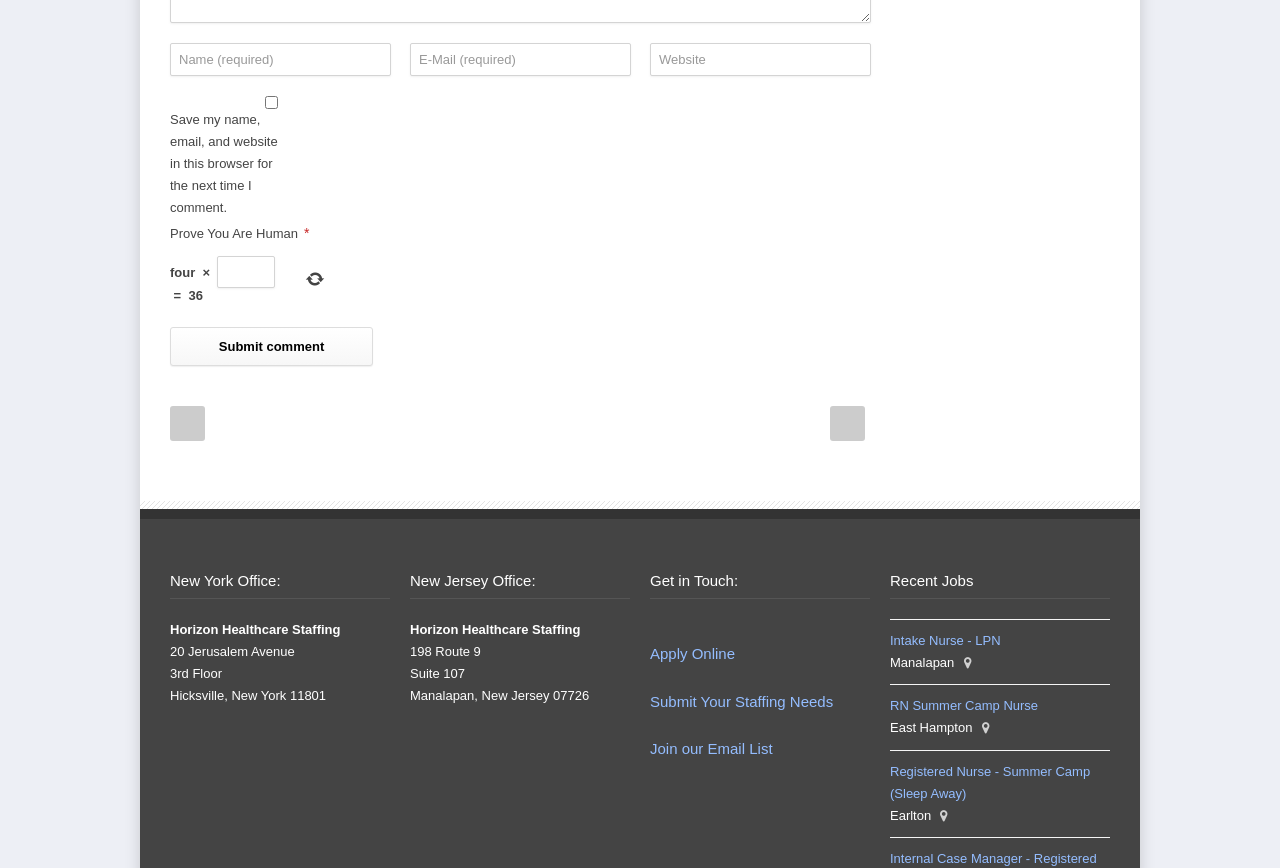Please mark the clickable region by giving the bounding box coordinates needed to complete this instruction: "Click the Prev Post link".

[0.133, 0.468, 0.16, 0.508]